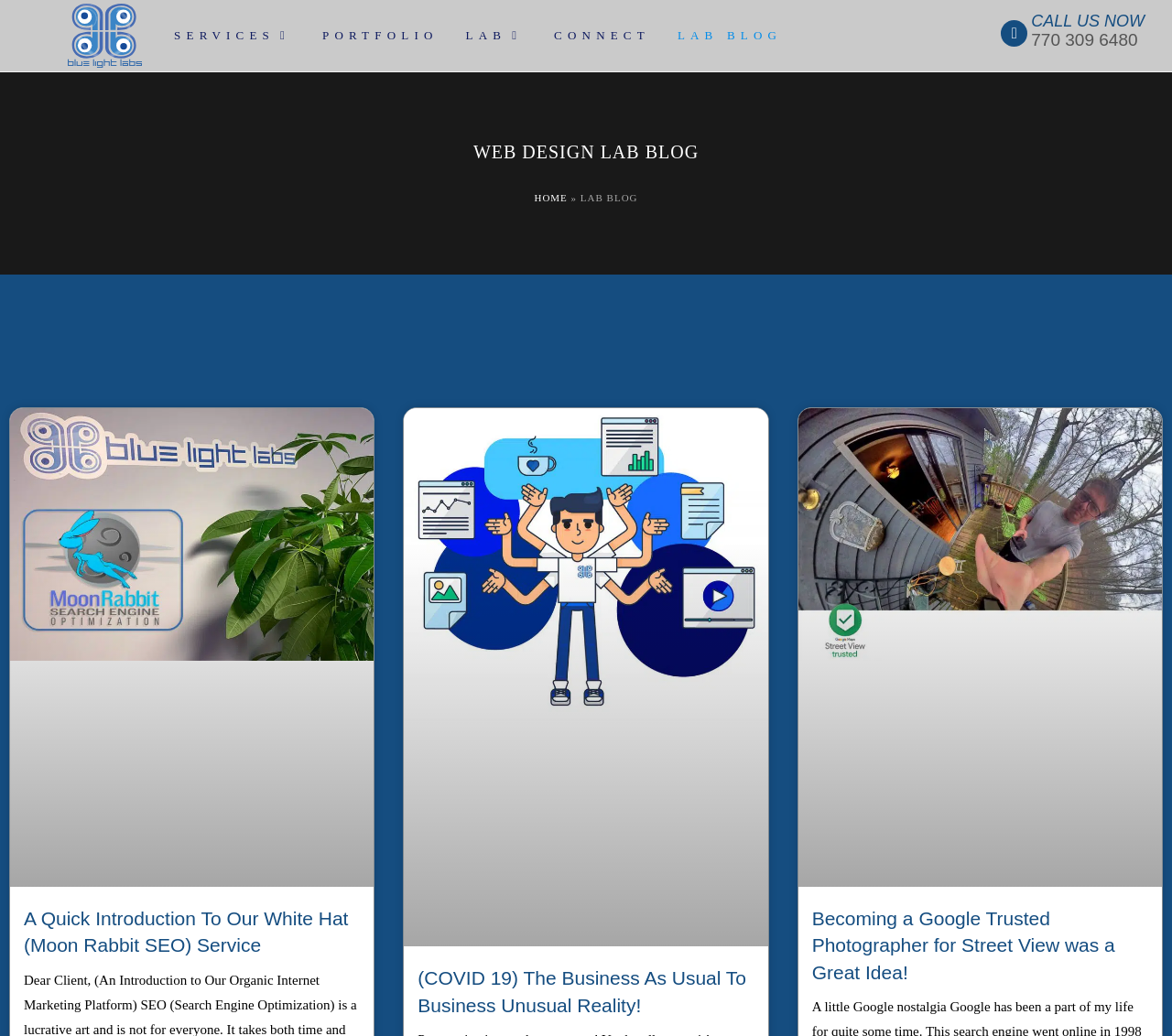Illustrate the webpage thoroughly, mentioning all important details.

The webpage is a blog focused on web design, marketing, SEO, video, and entrepreneurship. At the top left, there is a logo image of "Blue Light Labs Web Design" with a link labeled "Link 1". On the top right, there is a section with a heading "CALL US NOW" and a phone number "770 309 6480".

Below the top section, there is a navigation menu with five links: "SERVICES", "PORTFOLIO", "LAB", "CONNECT", and "LAB BLOG". Each link has a corresponding text label.

The main content of the webpage is a blog section with multiple articles. The blog title is "WEB DESIGN LAB BLOG" and it has a link to the "HOME" page. The blog section is divided into multiple articles, each with a heading, a link, and an image. The articles are arranged vertically, with the most recent one at the top.

The first article has a heading "A Quick Introduction To Our White Hat (Moon Rabbit SEO) Service" and an image related to SEO services. The second article has a heading "(COVID 19) The Business As Usual To Business Unusual Reality!" and an image related to COVID-19. The third article has a heading "Becoming a Google Trusted Photographer for Street View was a Great Idea!" and an image related to Google Trusted Photographer Streetview.

Overall, the webpage has a clean and organized structure, with a clear navigation menu and a focus on showcasing blog articles related to web design, marketing, SEO, and entrepreneurship.